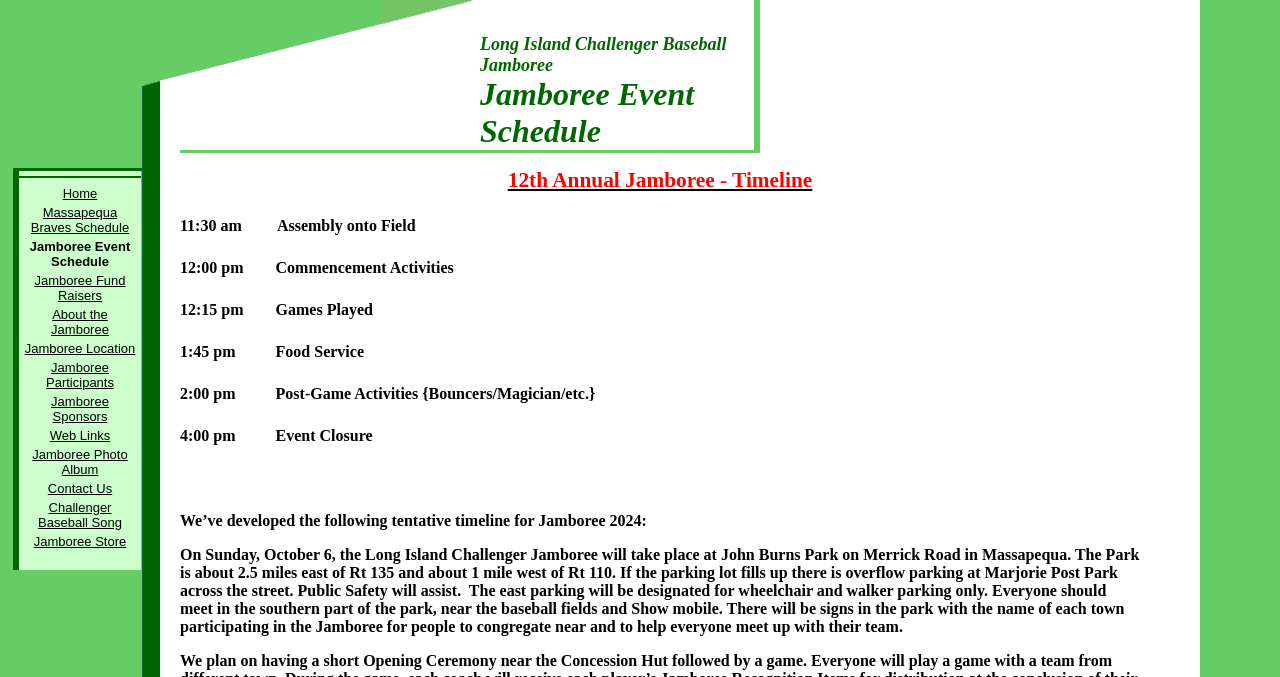Offer a meticulous description of the webpage's structure and content.

The webpage is titled "Jamboree Event Schedule" and appears to be a schedule and information page for a baseball jamboree event. At the top of the page, there is a table with a title "Long Island Challenger Baseball Jamboree Jamboree Event Schedule" that spans about half of the page width.

Below the title, there is a navigation menu that takes up about a quarter of the page width and extends from the top to the bottom of the page. The menu has 11 items, including "Home", "Massapequa Braves Schedule", "Jamboree Event Schedule", "Jamboree Fund Raisers", "About the Jamboree", "Jamboree Location", "Jamboree Participants", "Jamboree Sponsors", "Web Links", "Jamboree Photo Album", and "Contact Us". Each item is a link and is stacked vertically.

To the right of the navigation menu, there is a large empty space that takes up about three-quarters of the page width. At the bottom of the page, there is a small table with a single row and two columns. The table appears to be empty, with no visible content.

Overall, the page has a simple layout with a prominent title and navigation menu, and a large empty space that may be intended for additional content.